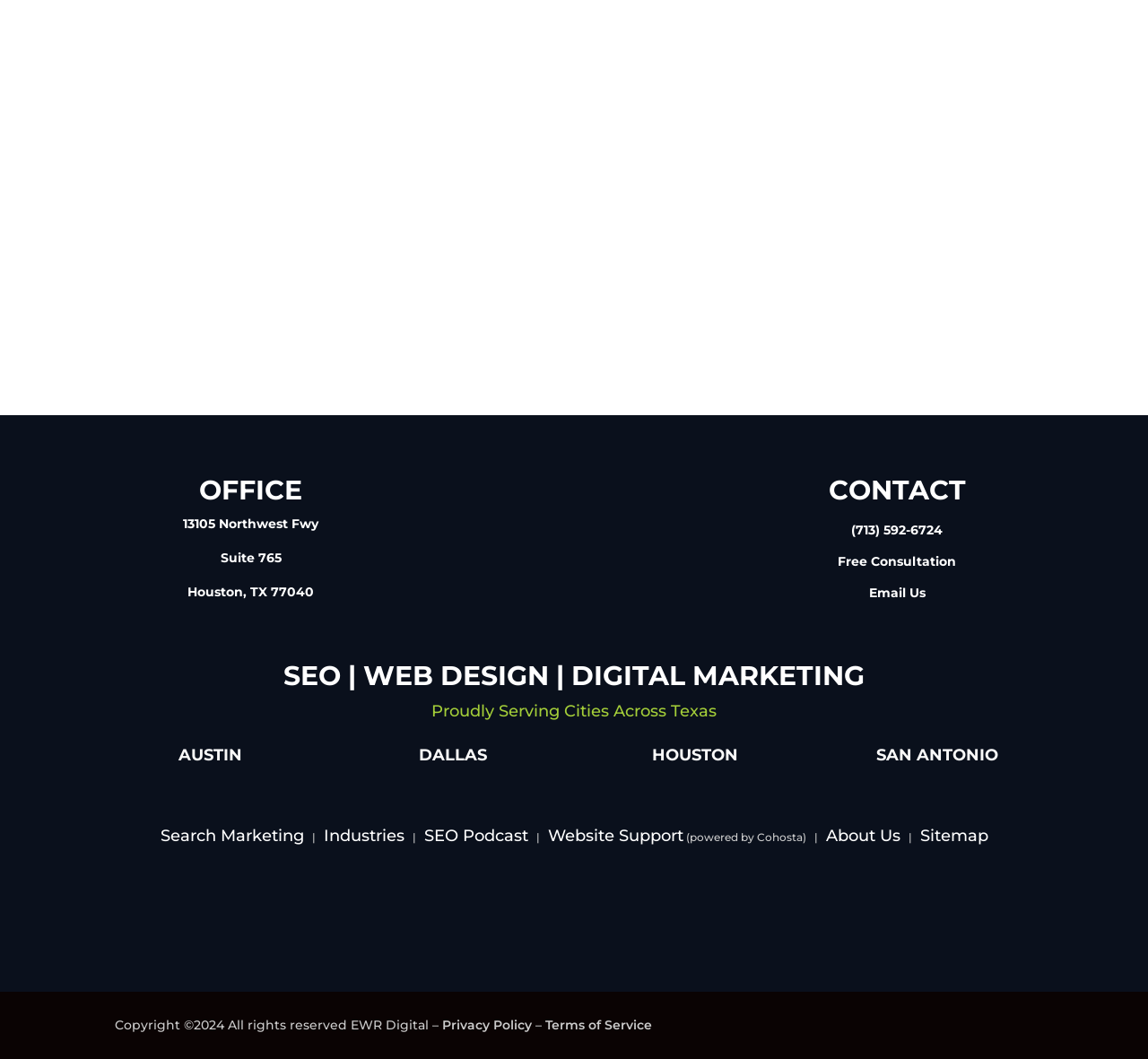Refer to the image and offer a detailed explanation in response to the question: What services are offered by EWR Digital?

I found the services by looking at the link elements with IDs 375, 377, and 379, which contain the names of the services offered by EWR Digital.